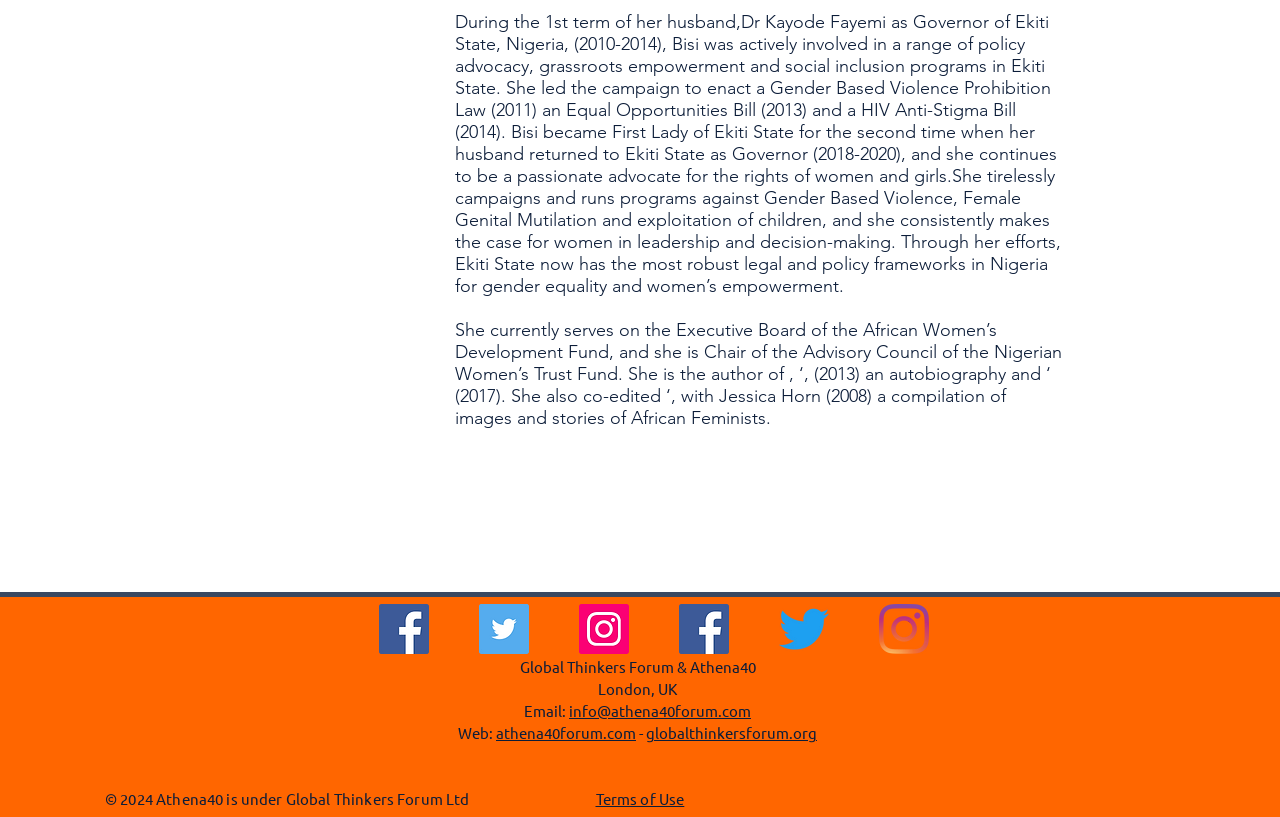What is Bisi's role in Ekiti State? Look at the image and give a one-word or short phrase answer.

First Lady